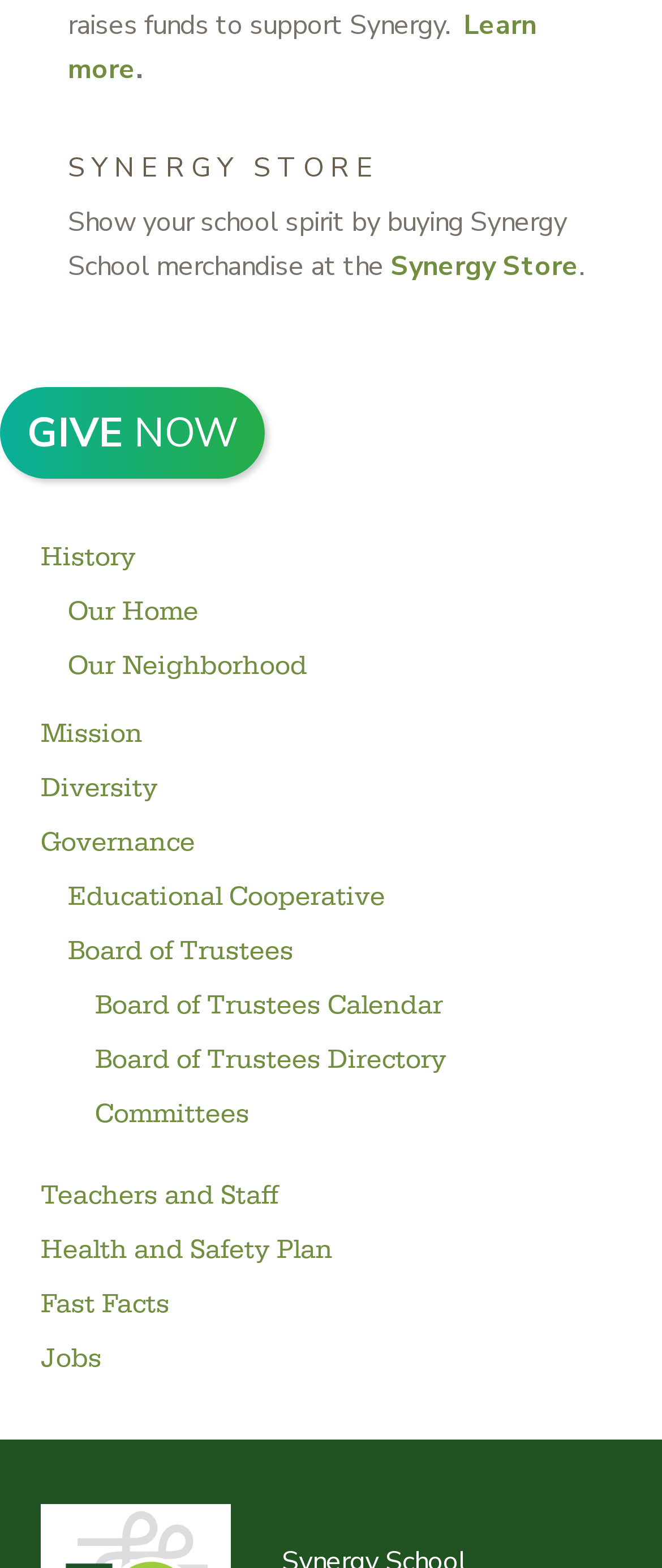Using the elements shown in the image, answer the question comprehensively: What is the text next to the 'Learn more' link?

The question can be answered by looking at the heading element with the text 'SYNERGY STORE' above the 'Learn more' link element, which suggests that the text next to the 'Learn more' link is 'SYNERGY STORE'.